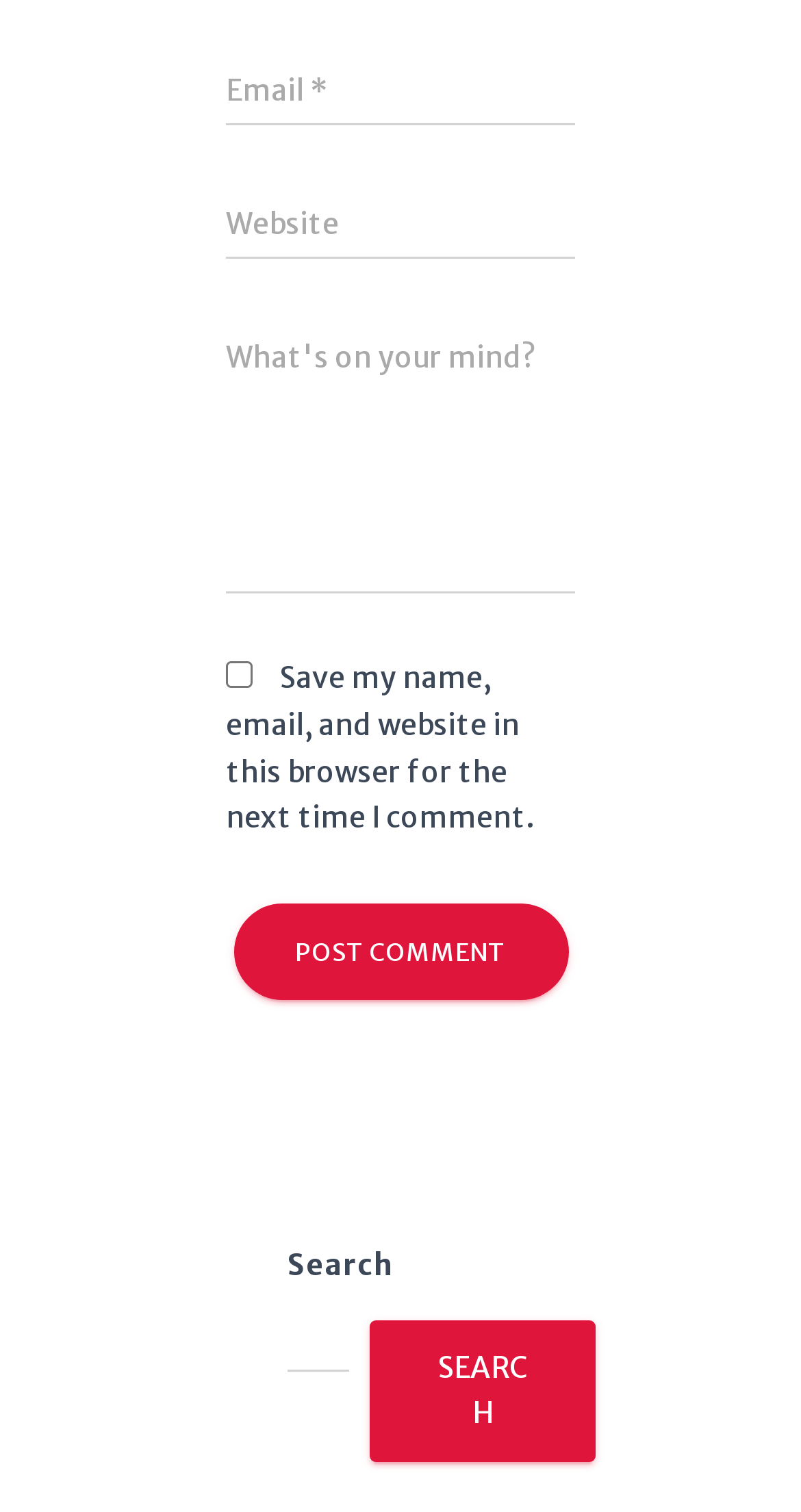From the element description parent_node: Website name="url", predict the bounding box coordinates of the UI element. The coordinates must be specified in the format (top-left x, top-left y, bottom-right x, bottom-right y) and should be within the 0 to 1 range.

[0.282, 0.124, 0.718, 0.173]